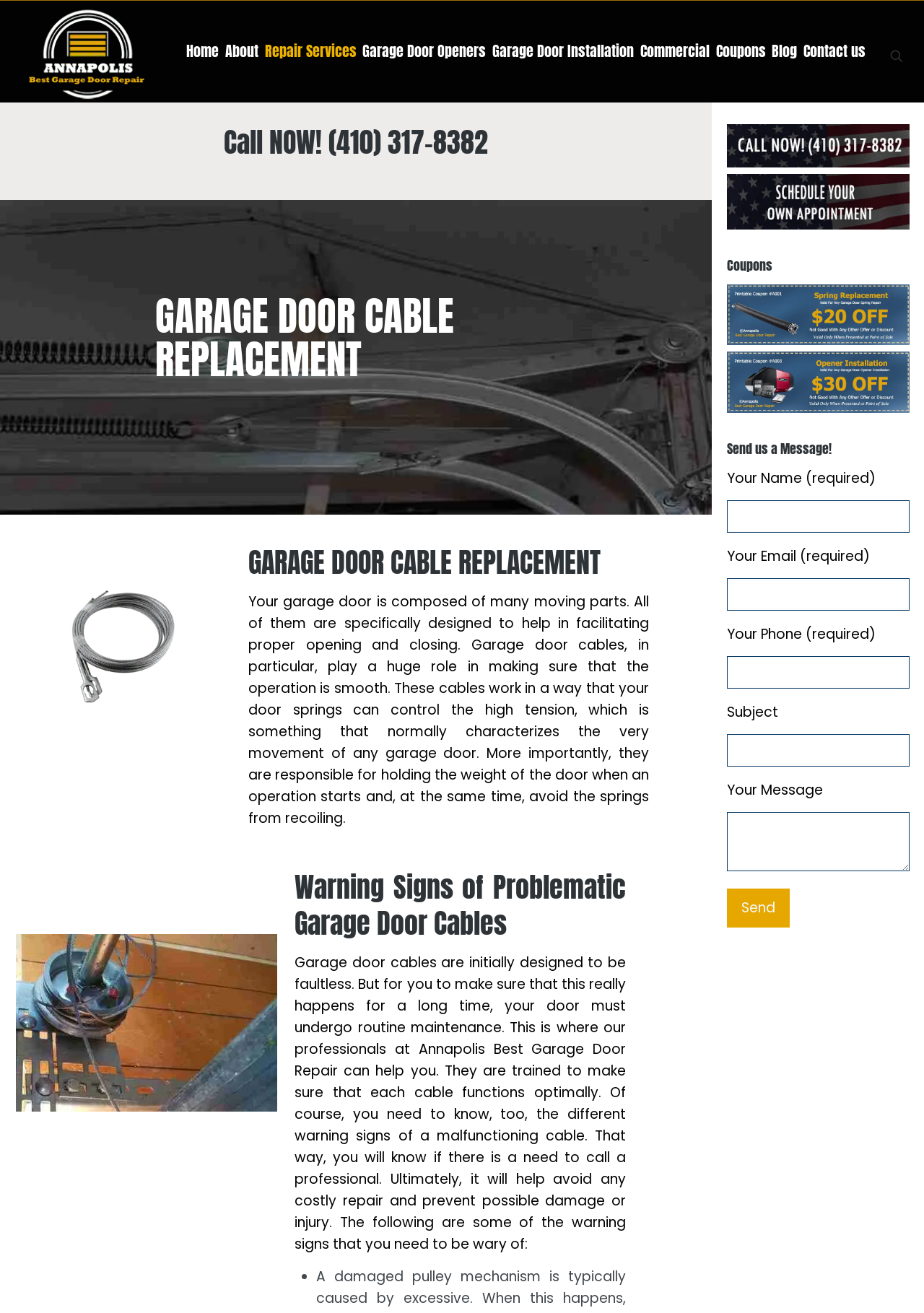Specify the bounding box coordinates (top-left x, top-left y, bottom-right x, bottom-right y) of the UI element in the screenshot that matches this description: alt="garage door coupons"

[0.786, 0.252, 0.984, 0.267]